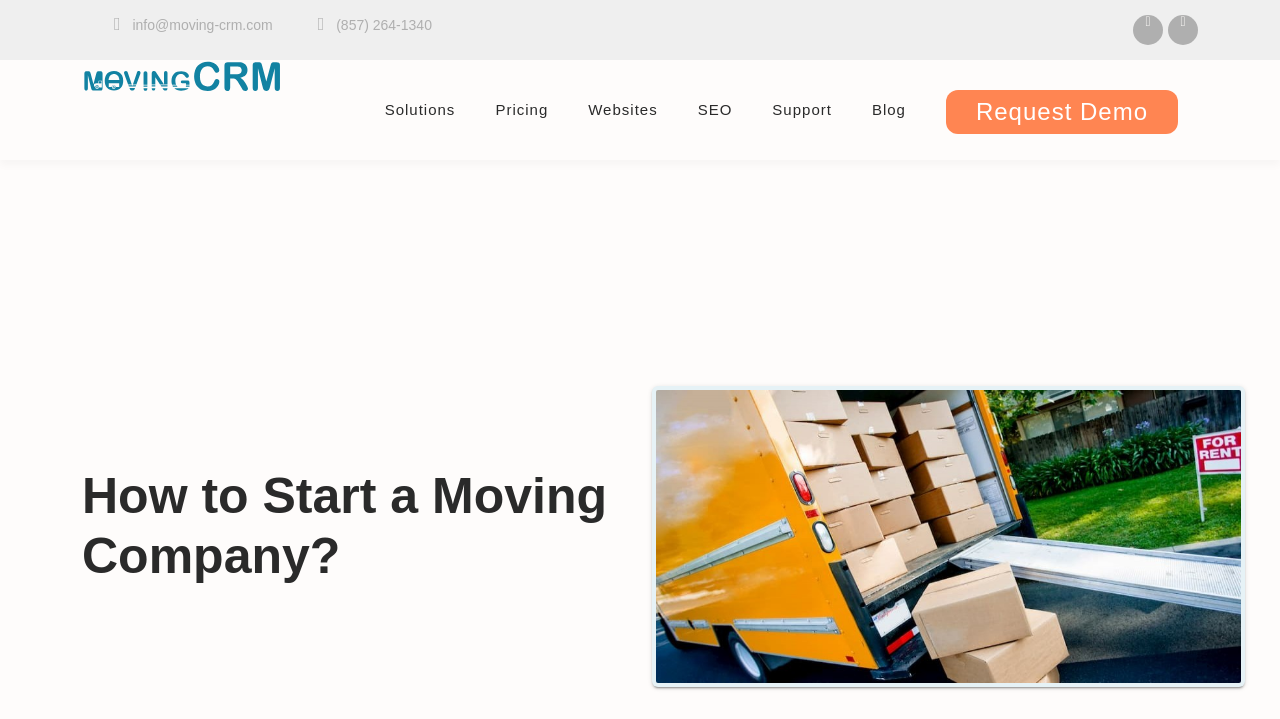Use a single word or phrase to answer the question: What is the purpose of the 'Request Demo' button?

To request a demo